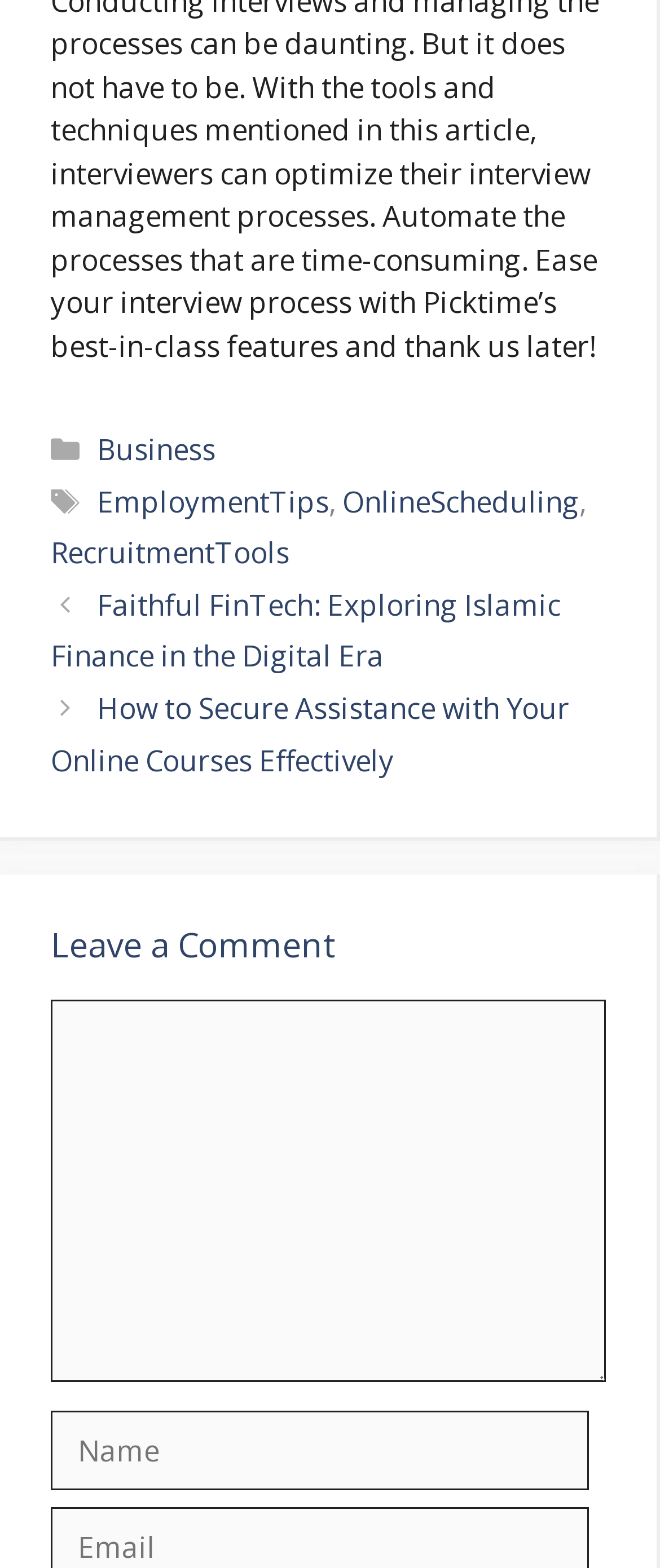Determine the bounding box coordinates for the clickable element required to fulfill the instruction: "Read Faithful FinTech article". Provide the coordinates as four float numbers between 0 and 1, i.e., [left, top, right, bottom].

[0.077, 0.373, 0.849, 0.431]